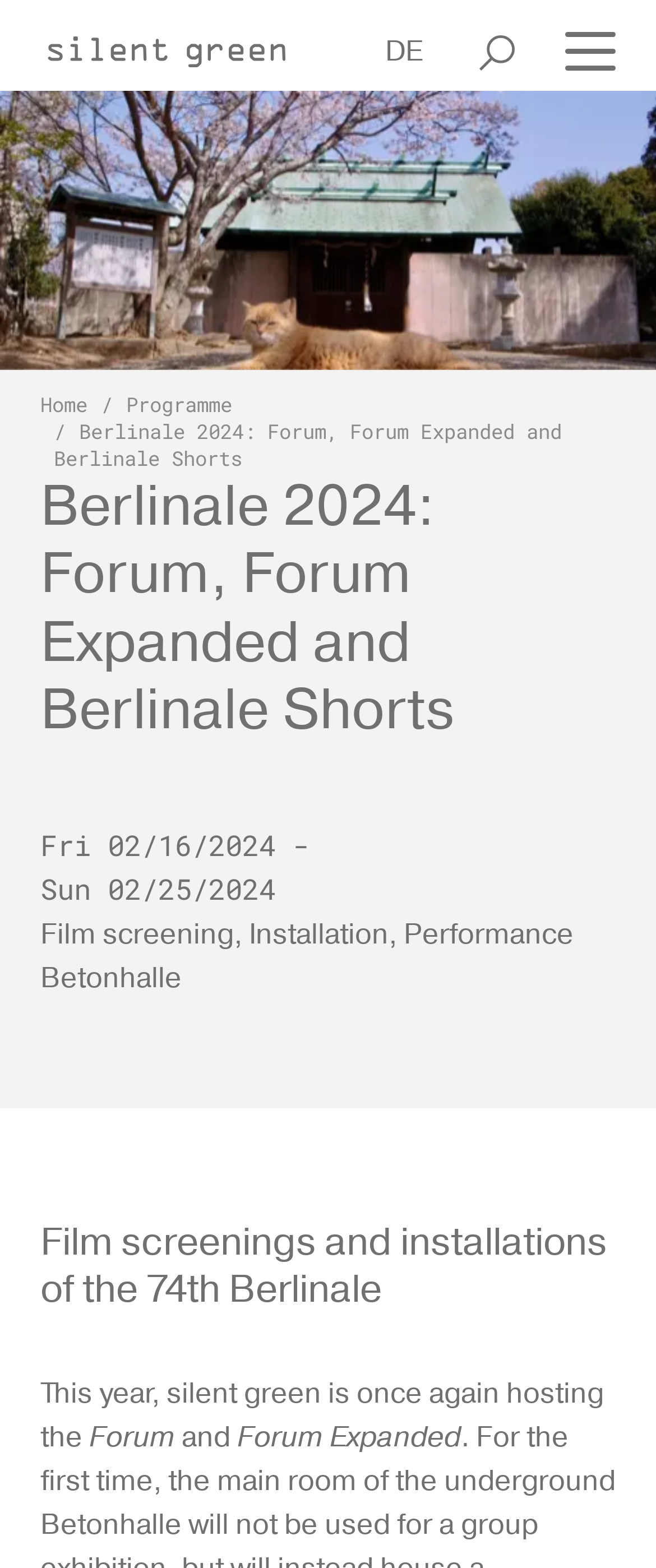Please analyze the image and give a detailed answer to the question:
What type of events are happening at the Berlinale 2024?

I found the types of events by looking at the static text element on the webpage with the text 'Film screening, Installation, Performance'. These are likely to be the types of events happening at the Berlinale 2024.